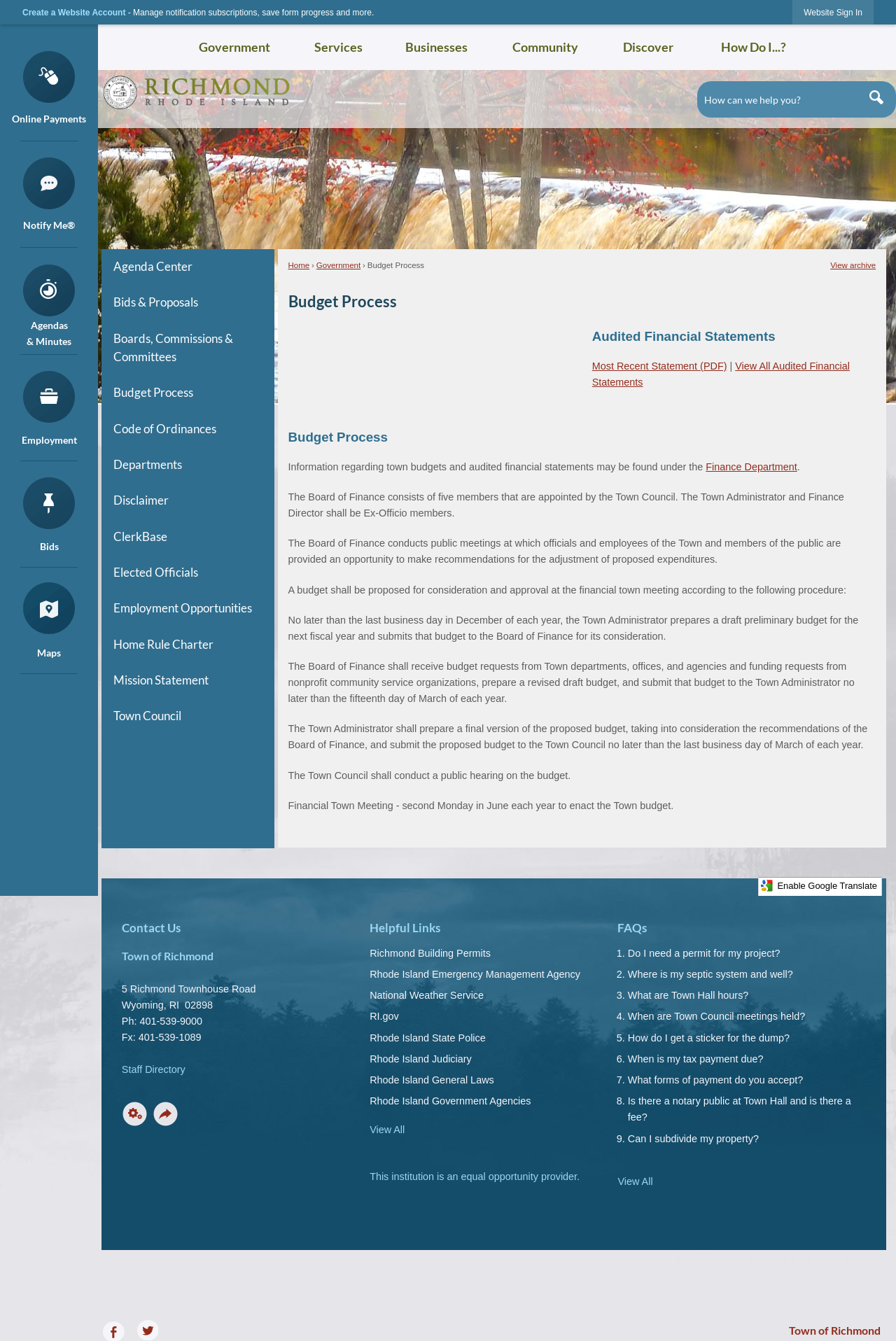Analyze the image and answer the question with as much detail as possible: 
What is the purpose of the Financial Town Meeting?

The webpage mentions that the Financial Town Meeting is held on the second Monday in June each year to enact the Town budget, which implies that the purpose of the meeting is to finalize and approve the budget.